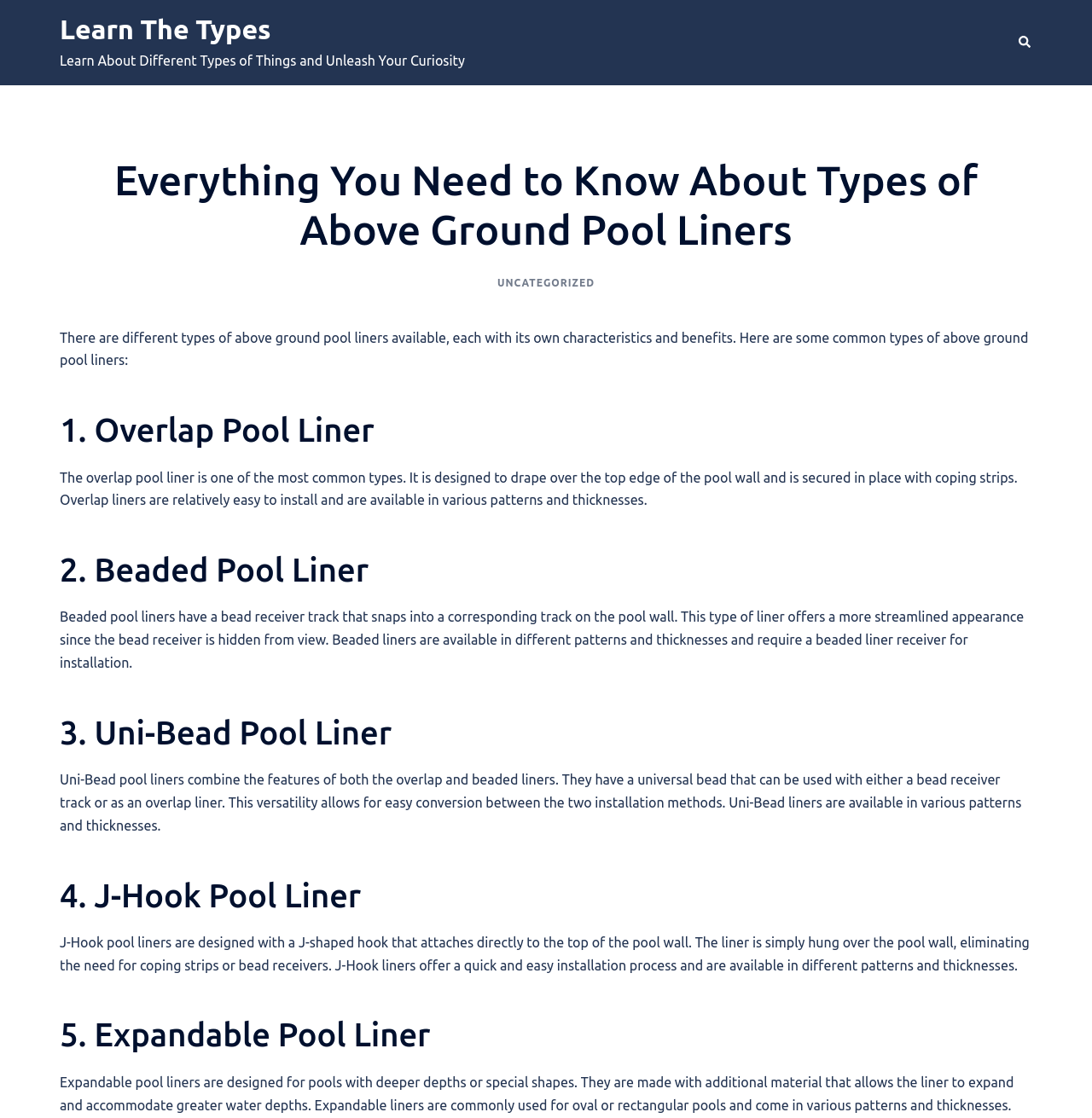Use a single word or phrase to answer the question:
What is unique about Uni-Bead pool liners?

Versatility in installation